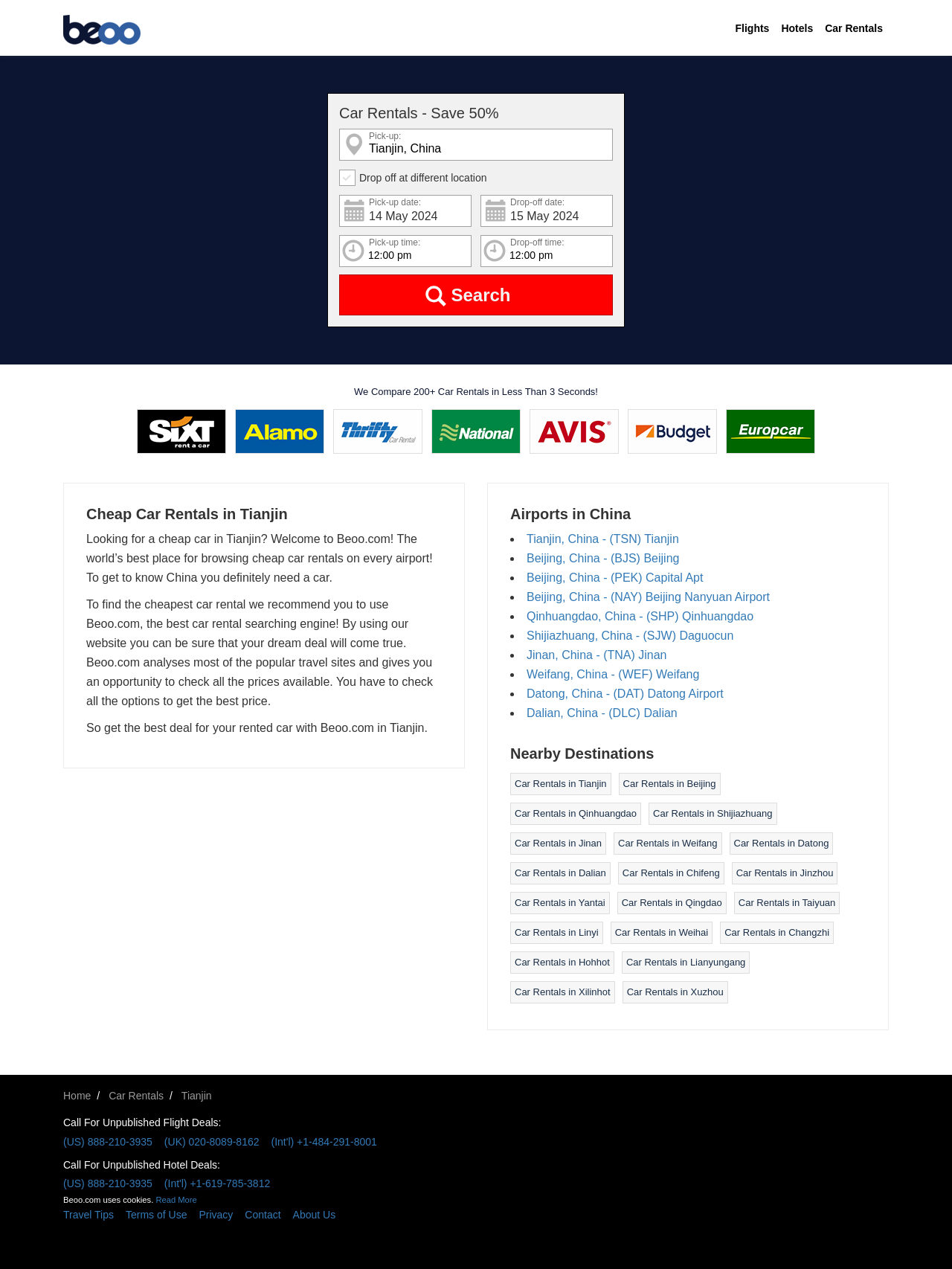Please determine the bounding box coordinates of the element's region to click in order to carry out the following instruction: "Select pick-up date". The coordinates should be four float numbers between 0 and 1, i.e., [left, top, right, bottom].

[0.356, 0.101, 0.644, 0.127]